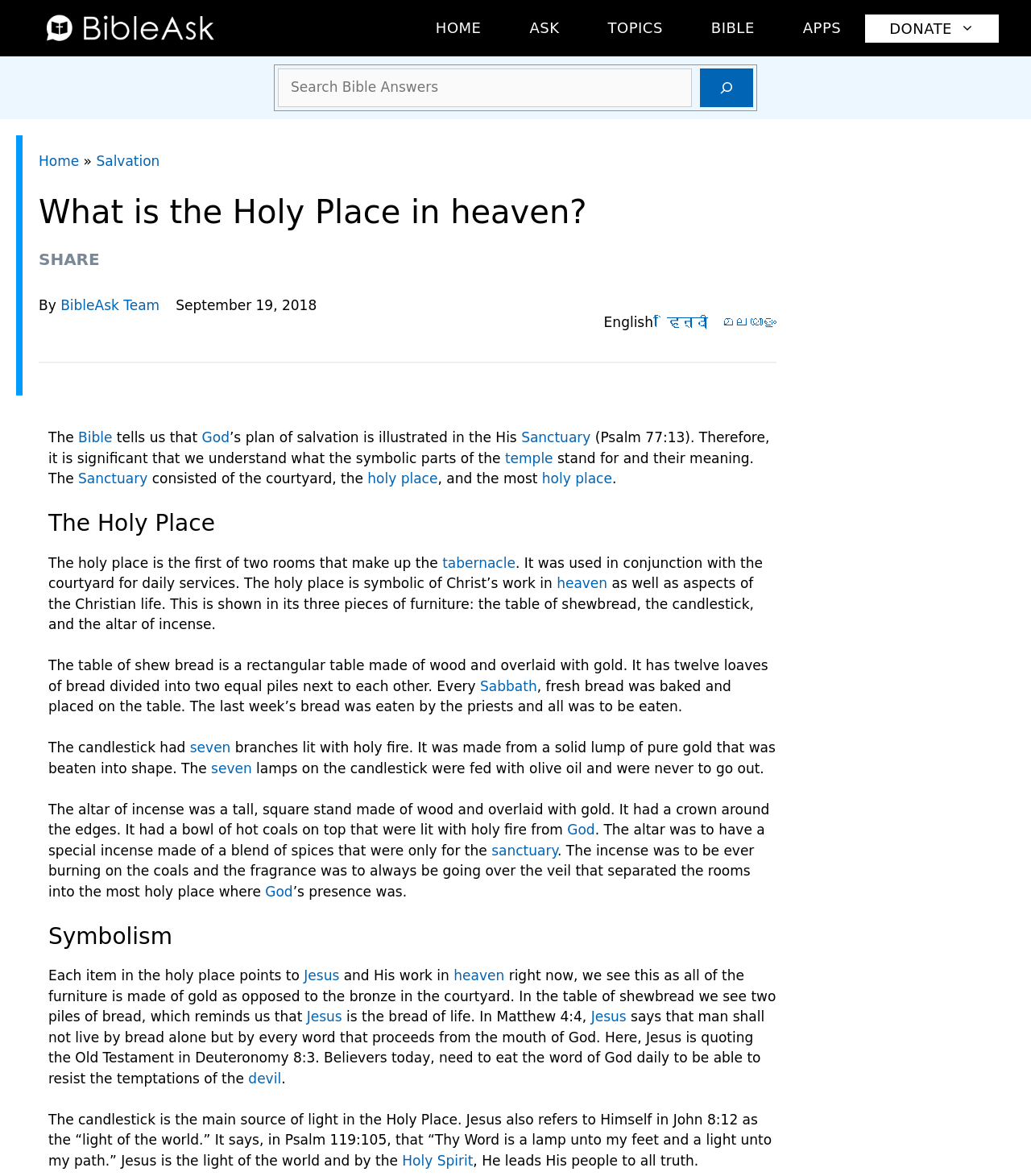What is the purpose of the table of shewbread?
Based on the image, respond with a single word or phrase.

To provide fresh bread for the priests